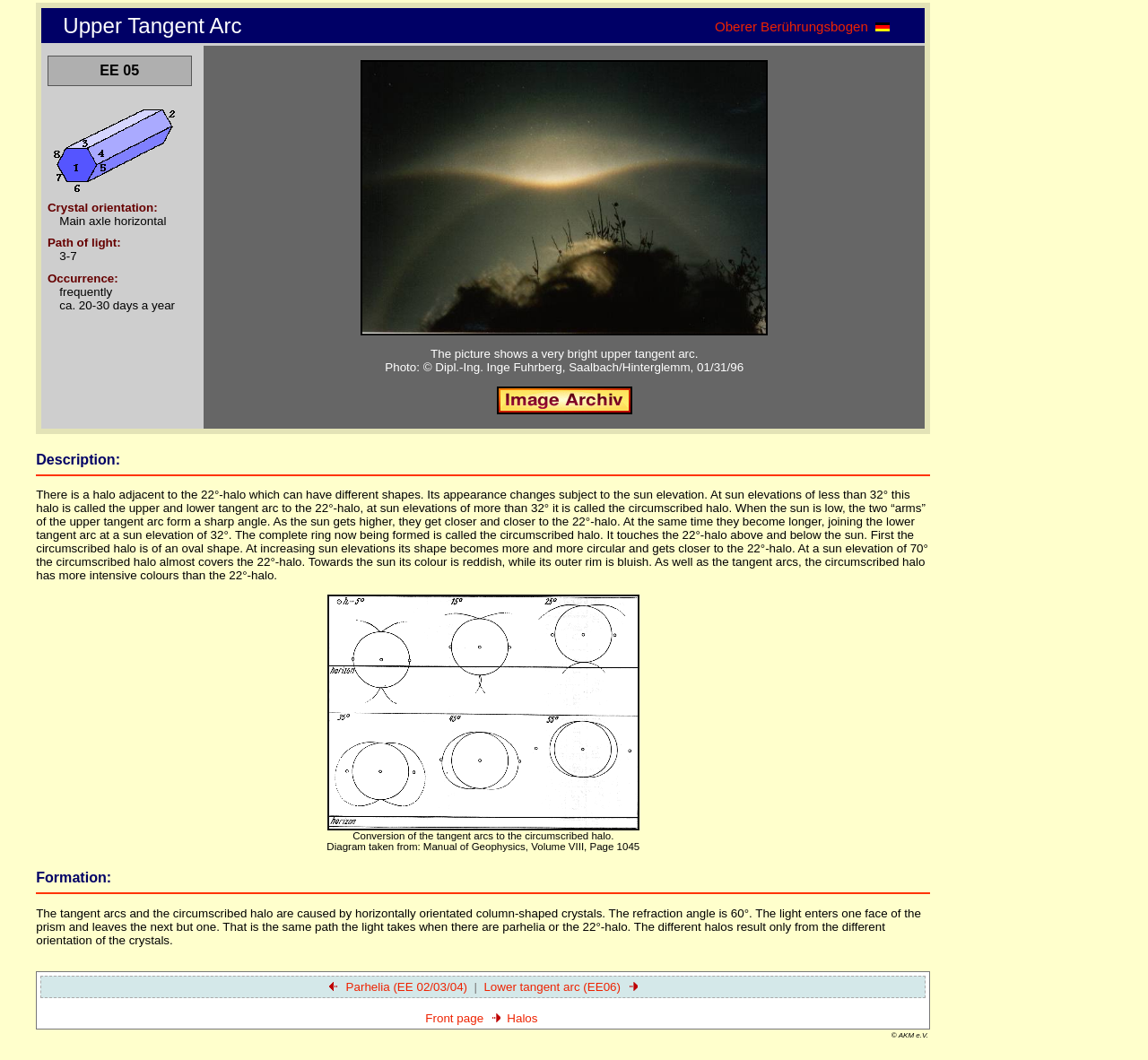What is the refraction angle of the crystals?
Please answer the question with as much detail as possible using the screenshot.

The formation section explains that the tangent arcs and the circumscribed halo are caused by horizontally orientated column-shaped crystals, and the refraction angle is 60°.